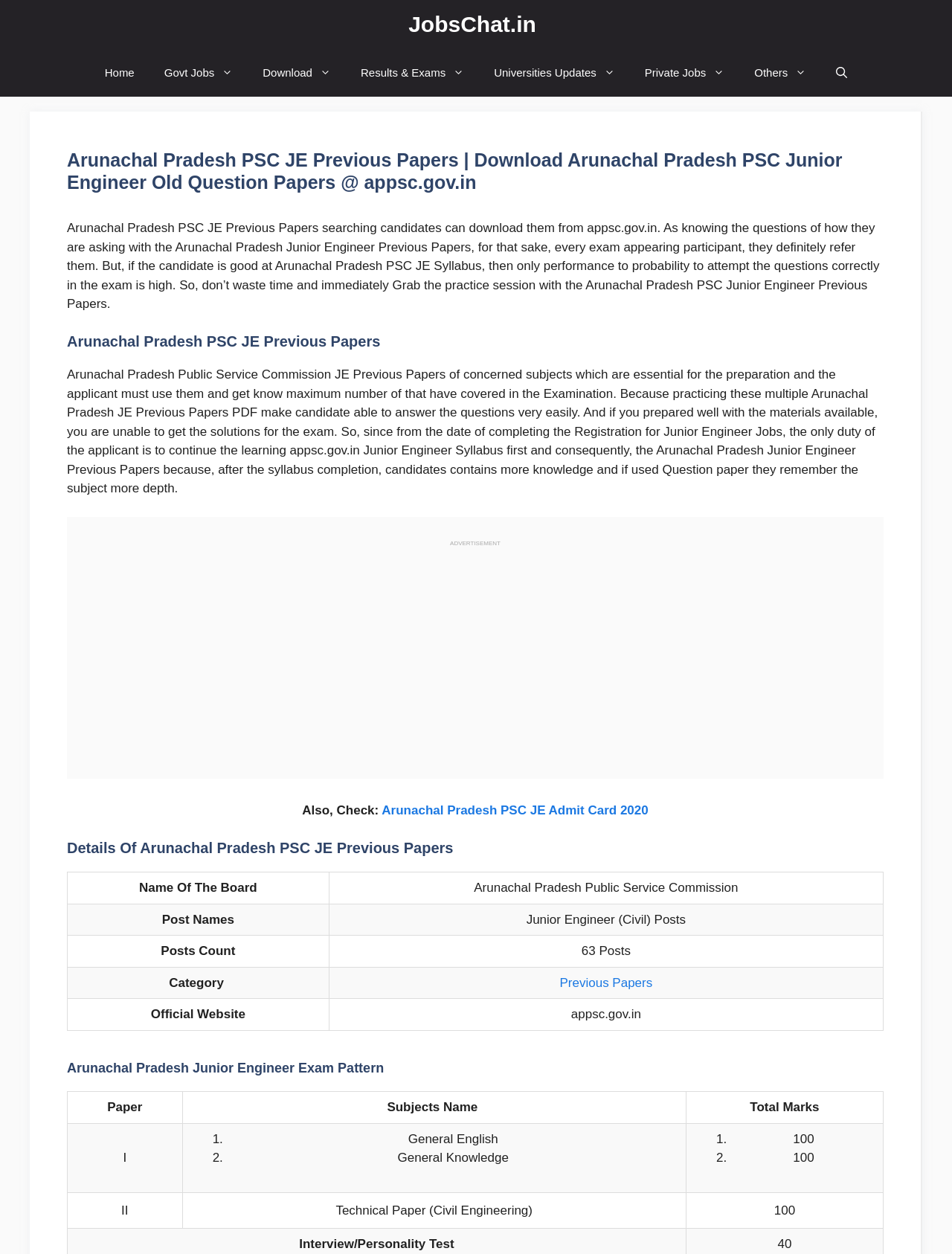Based on the element description: "Universities Updates", identify the bounding box coordinates for this UI element. The coordinates must be four float numbers between 0 and 1, listed as [left, top, right, bottom].

[0.503, 0.039, 0.662, 0.077]